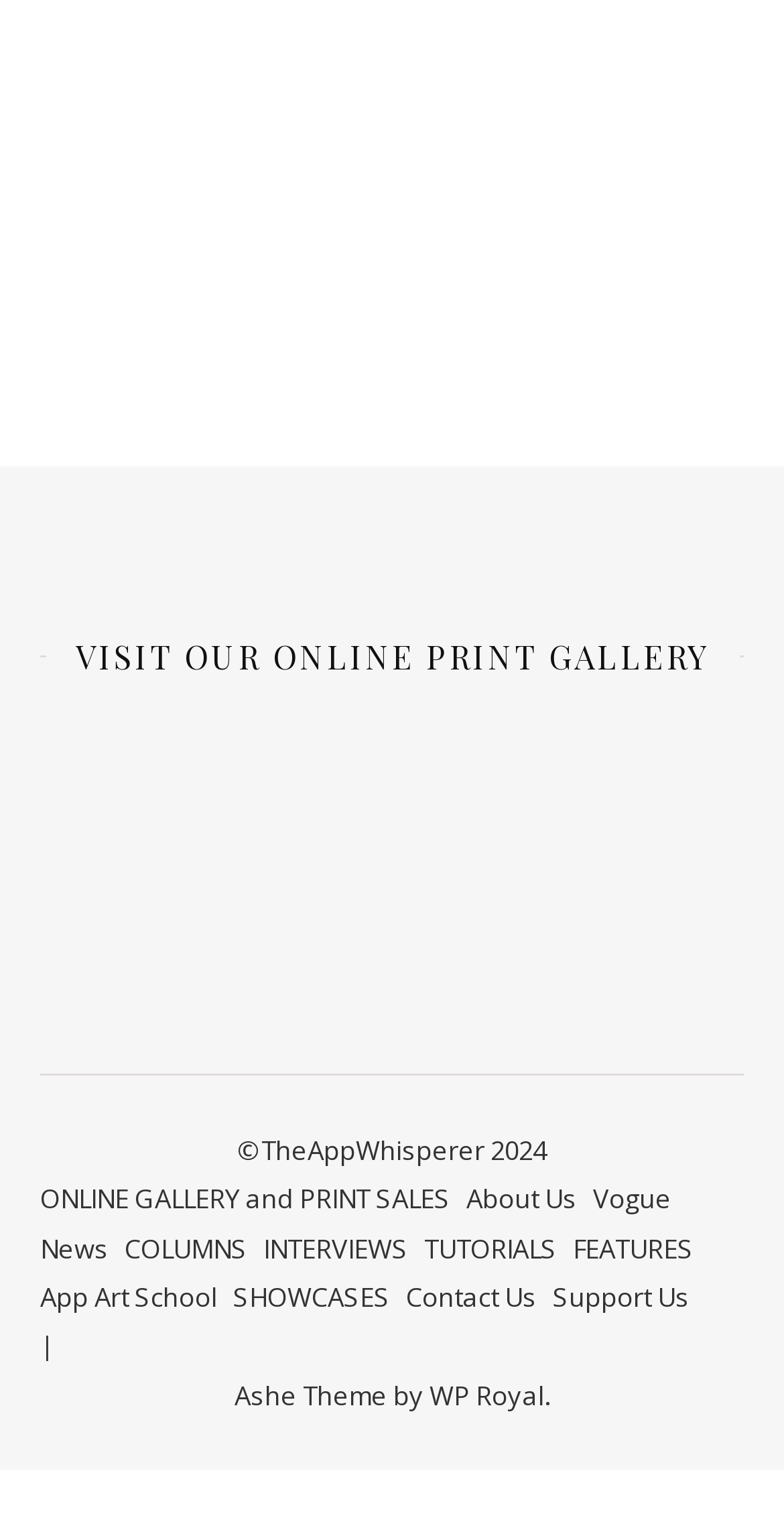Carefully examine the image and provide an in-depth answer to the question: How many links are there in the footer section?

The answer can be found by counting the number of link elements in the footer section of the webpage, which are 'ONLINE GALLERY and PRINT SALES', 'About Us', 'Vogue', 'News', 'COLUMNS', 'INTERVIEWS', 'TUTORIALS', 'FEATURES', and 'App Art School'.